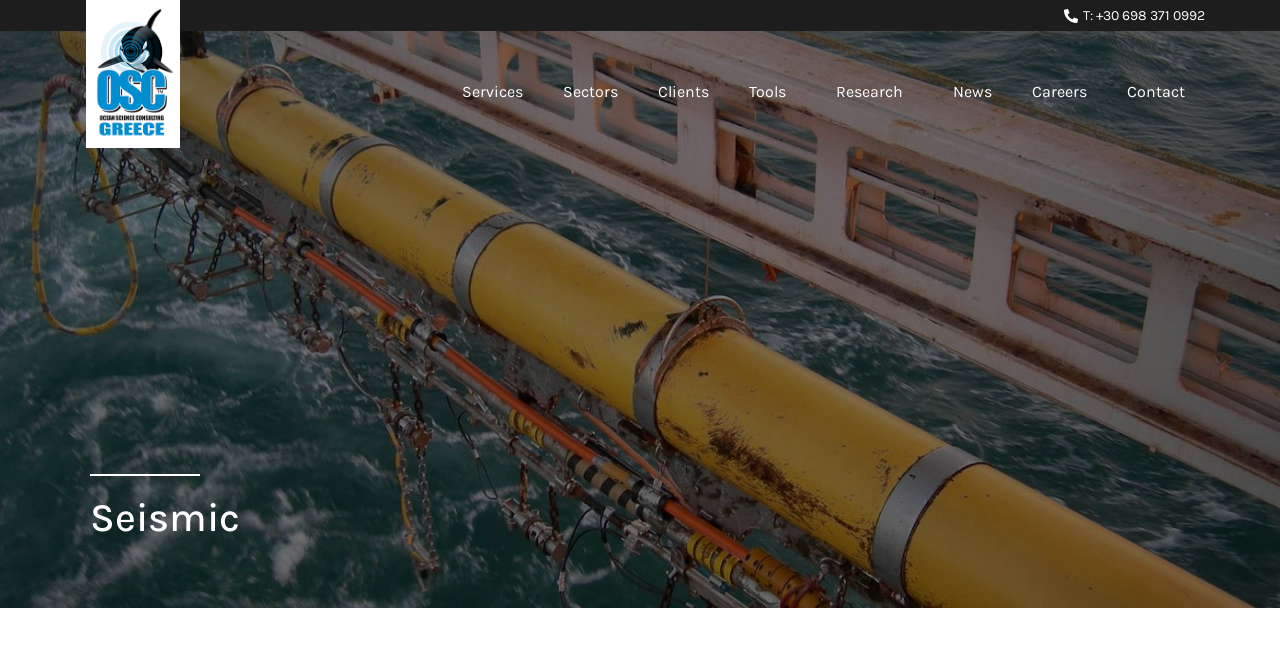Examine the image and give a thorough answer to the following question:
How many main navigation links are there?

I counted the number of link elements with text 'Services', 'Sectors', 'Clients', 'Tools', 'Research', 'News', and 'Careers' located at the top of the webpage, which are likely the main navigation links.